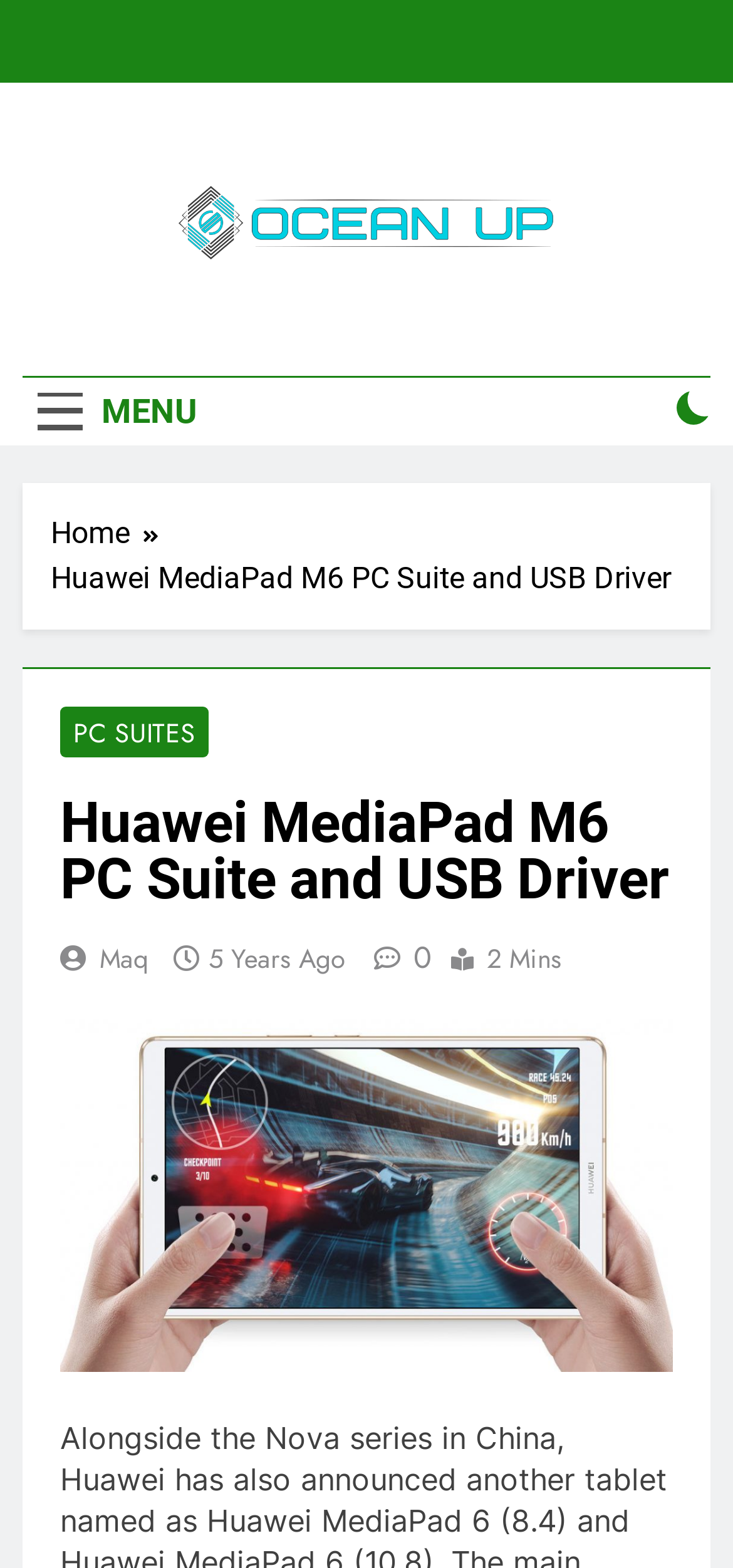Provide a brief response to the question below using a single word or phrase: 
How long ago was the article published?

5 Years Ago